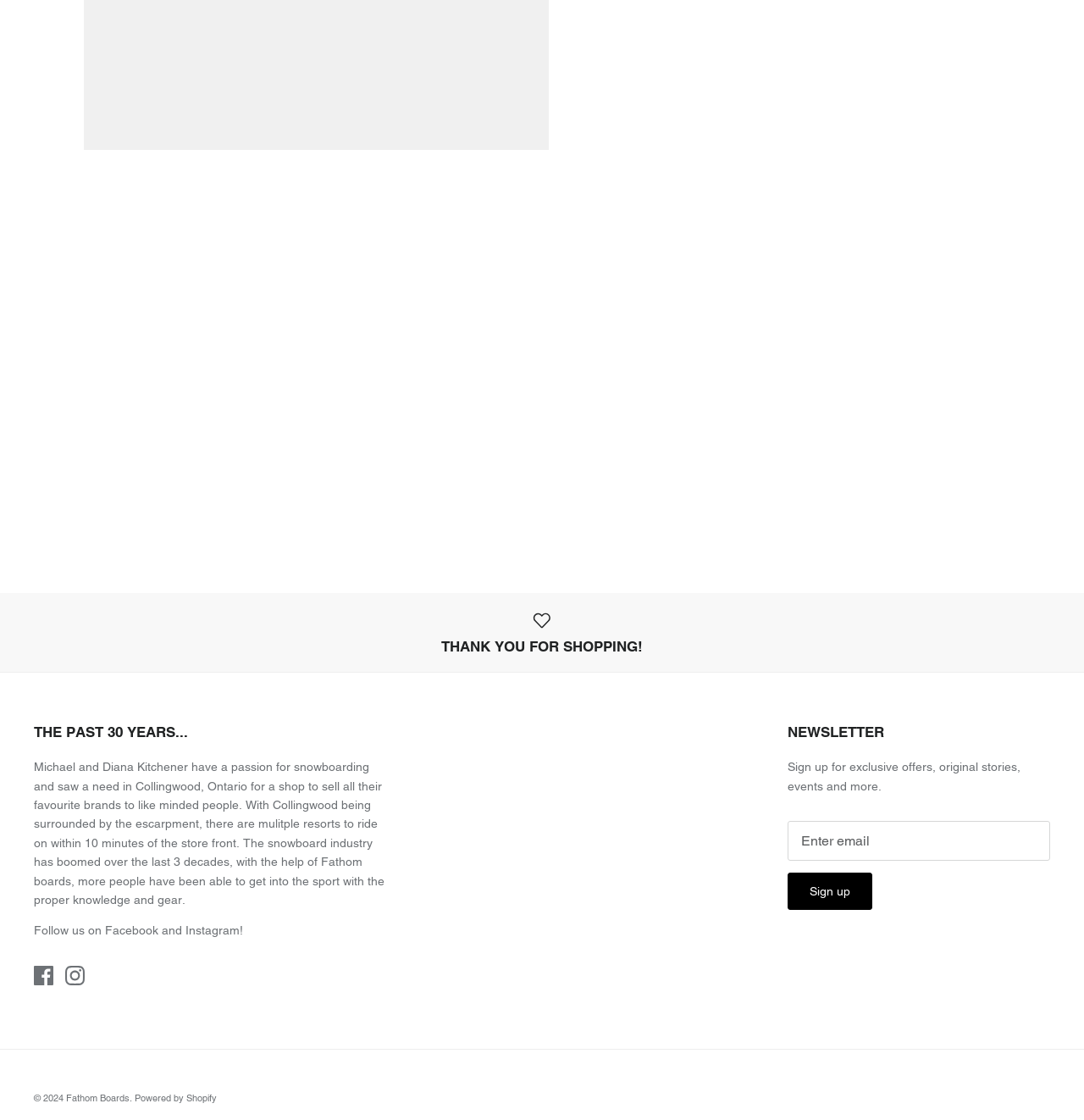Please identify the bounding box coordinates of the element's region that needs to be clicked to fulfill the following instruction: "Search for a term". The bounding box coordinates should consist of four float numbers between 0 and 1, i.e., [left, top, right, bottom].

None